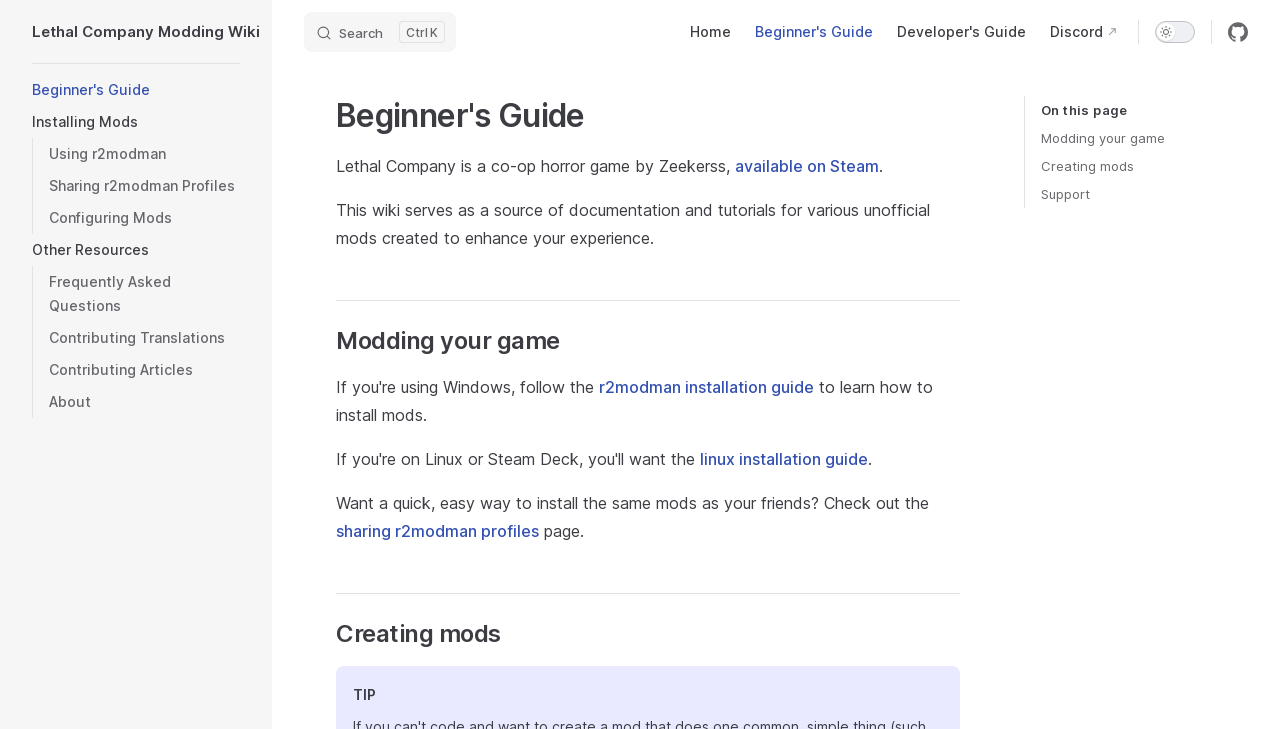Provide a brief response using a word or short phrase to this question:
What is the 'Creating mods' section about?

Creating unofficial mods